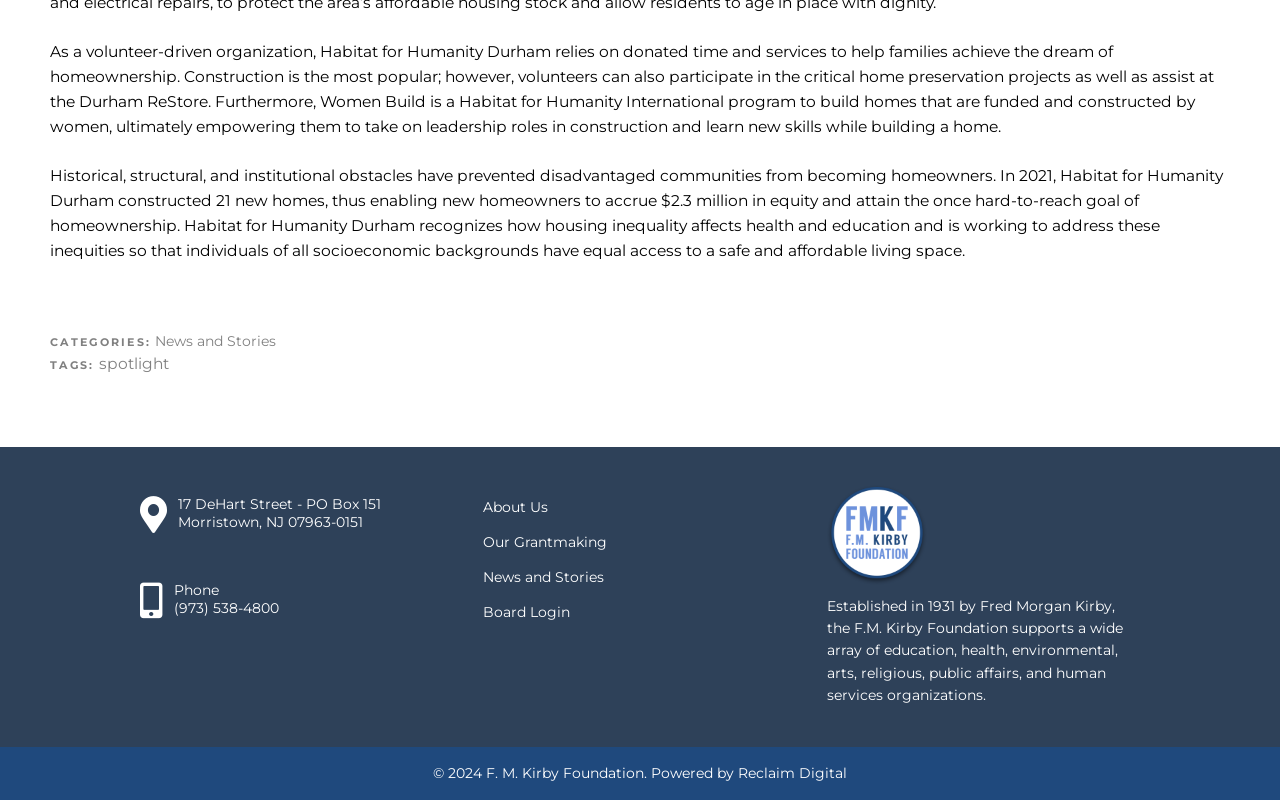What is the name of the company that powers the F.M. Kirby Foundation's website?
From the image, respond using a single word or phrase.

Reclaim Digital